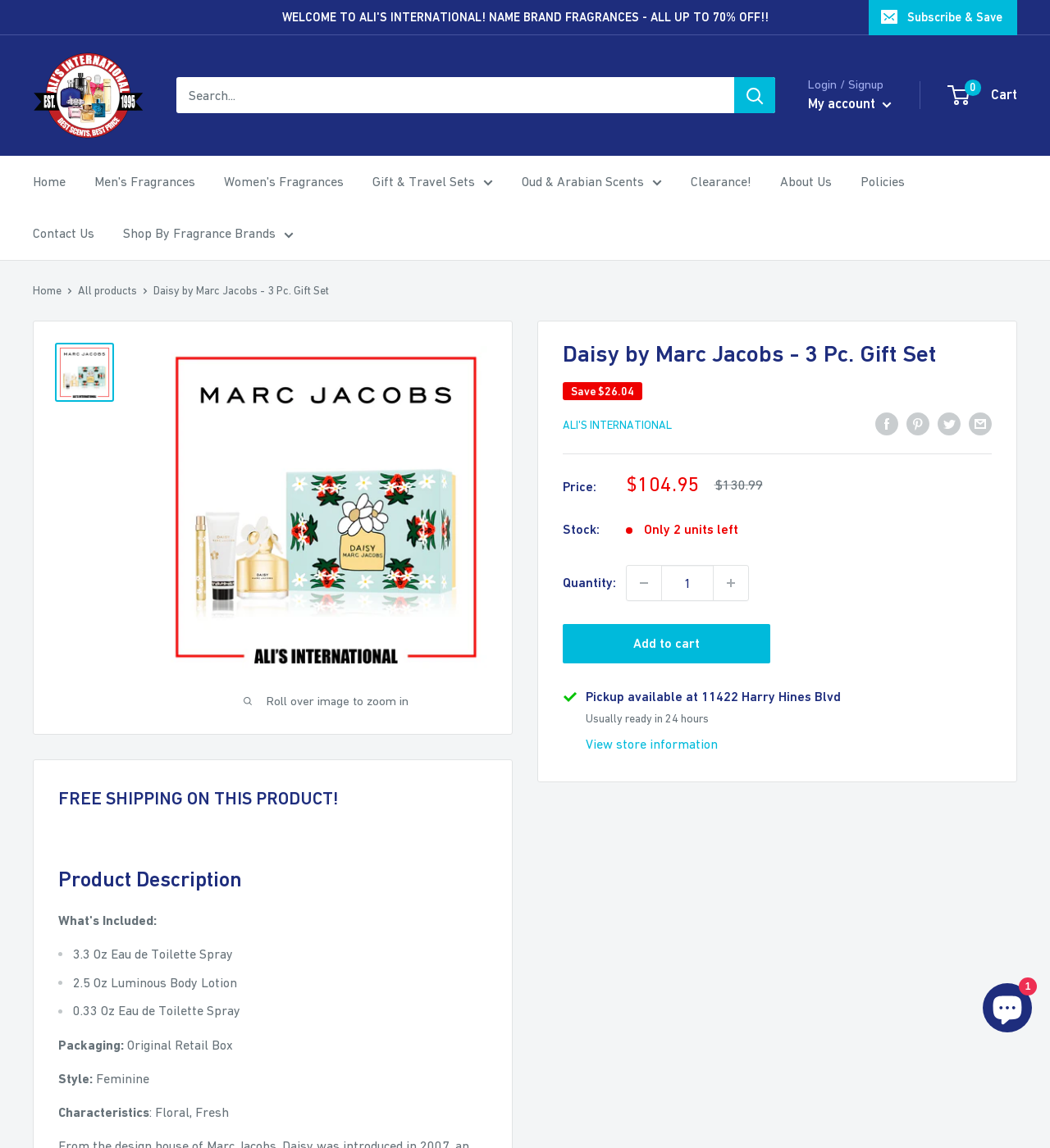Please identify the bounding box coordinates of the clickable element to fulfill the following instruction: "Share on Facebook". The coordinates should be four float numbers between 0 and 1, i.e., [left, top, right, bottom].

[0.834, 0.358, 0.855, 0.379]